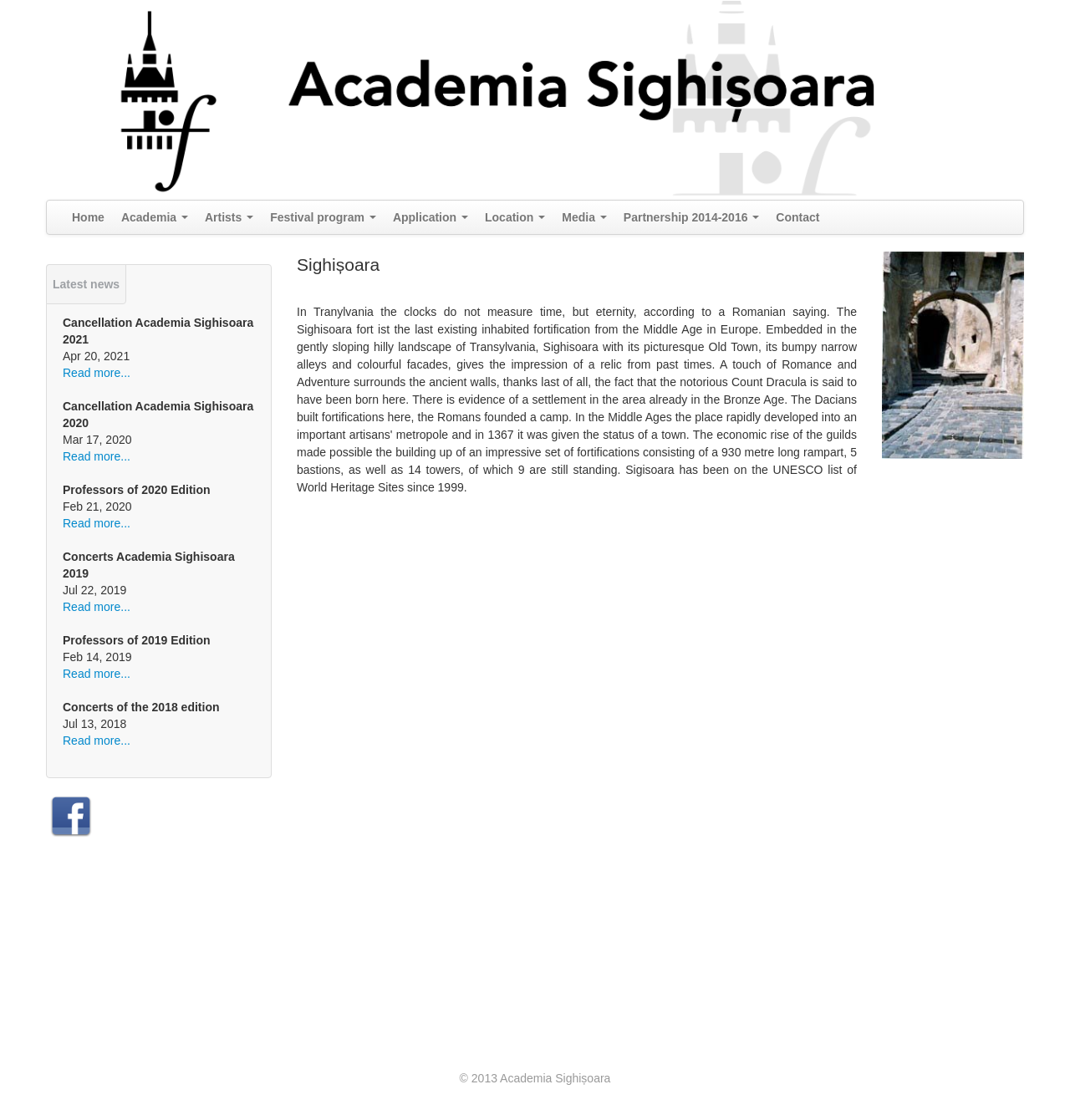Determine the bounding box coordinates for the area you should click to complete the following instruction: "Click on Home".

[0.059, 0.179, 0.105, 0.201]